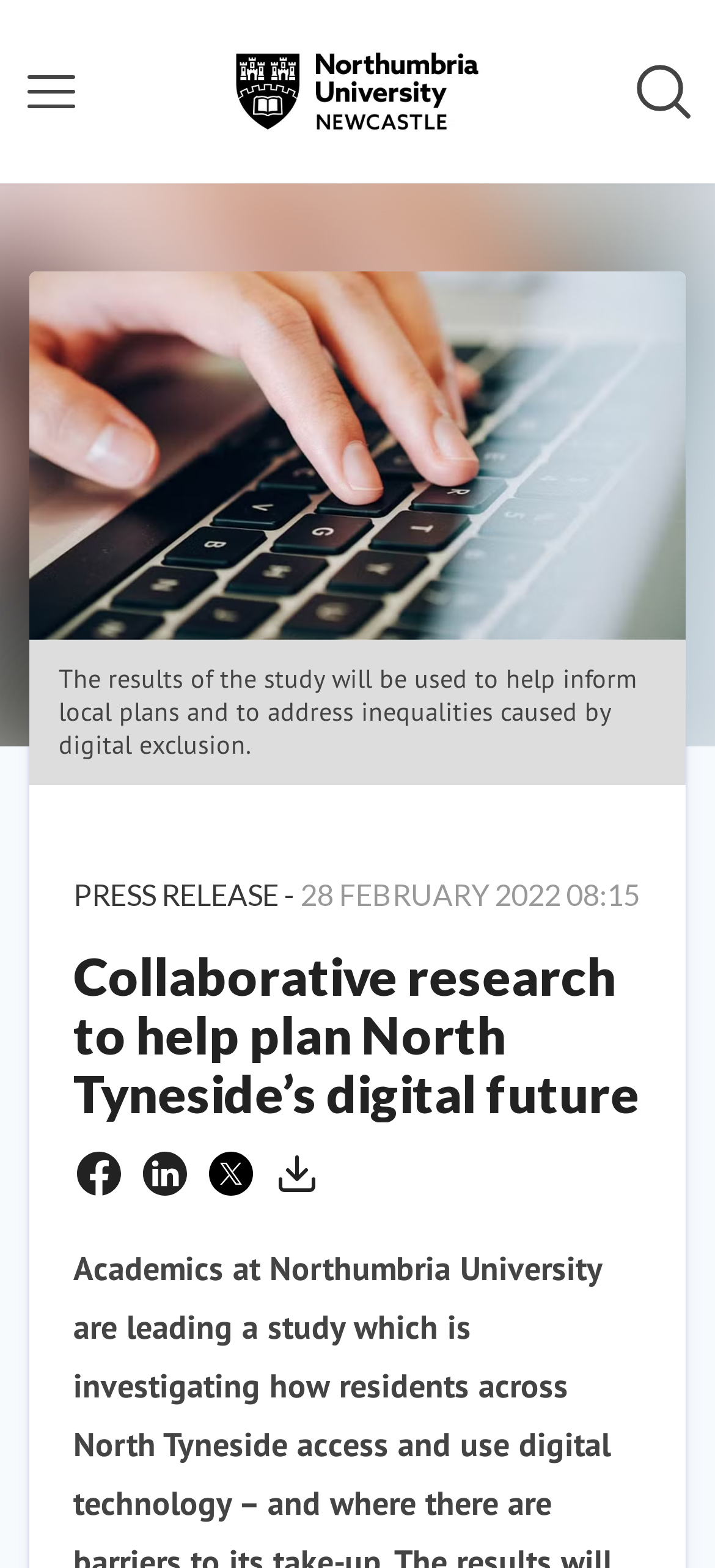Please identify the bounding box coordinates of the element on the webpage that should be clicked to follow this instruction: "Go to home page". The bounding box coordinates should be given as four float numbers between 0 and 1, formatted as [left, top, right, bottom].

[0.287, 0.014, 0.713, 0.103]